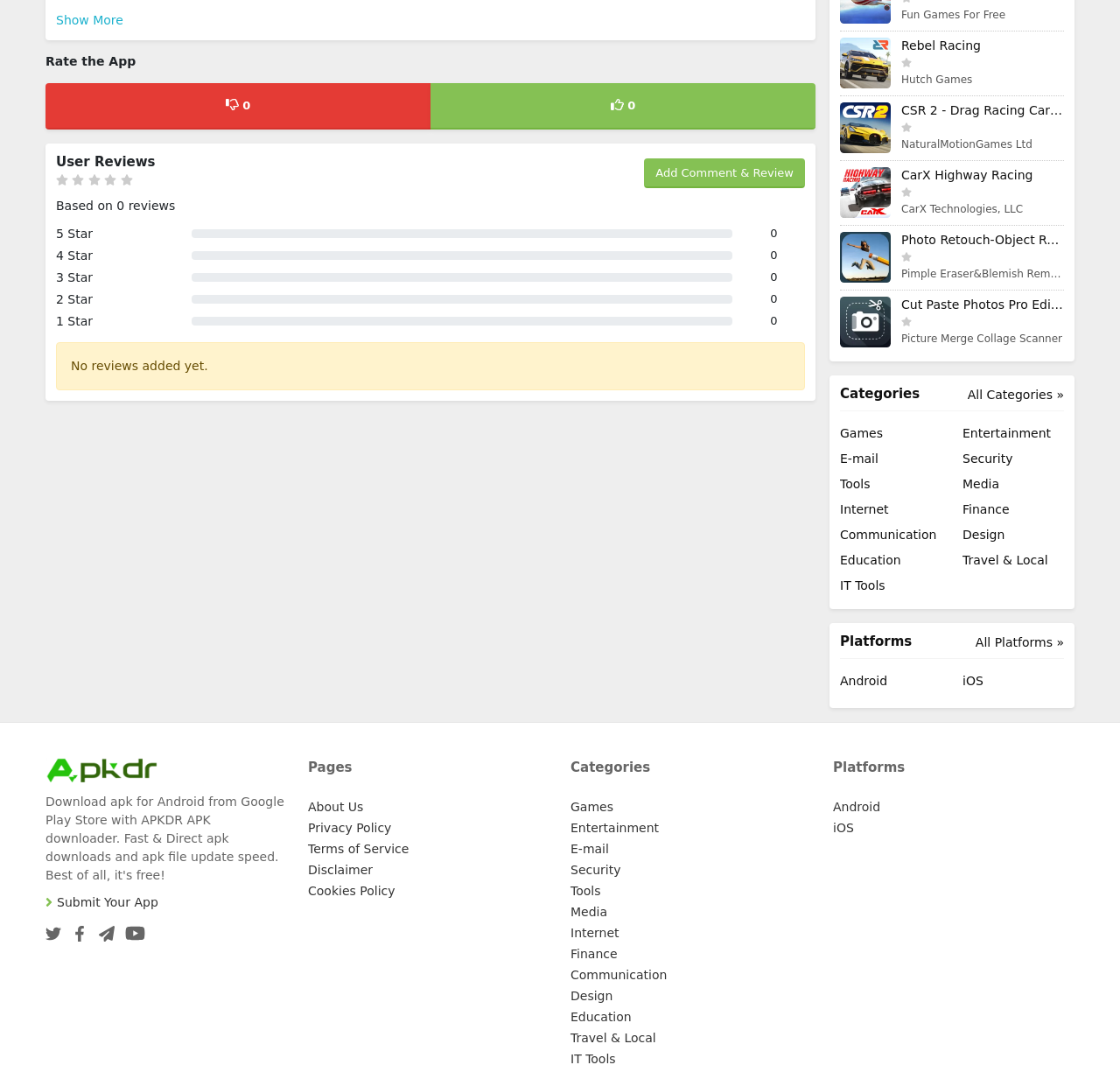Please answer the following question using a single word or phrase: 
What is the last link in the 'Pages' section?

Cookies Policy